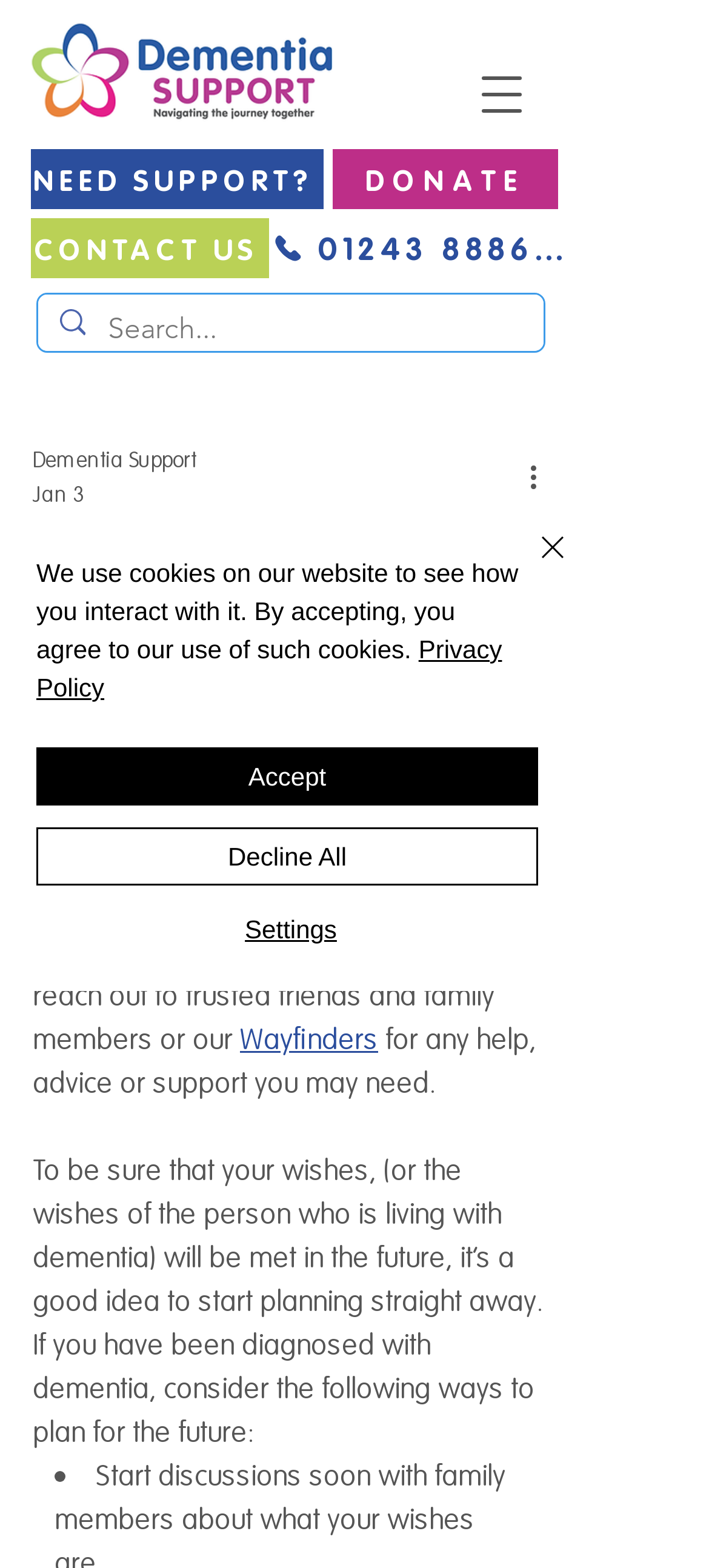Select the bounding box coordinates of the element I need to click to carry out the following instruction: "View December 2020".

None